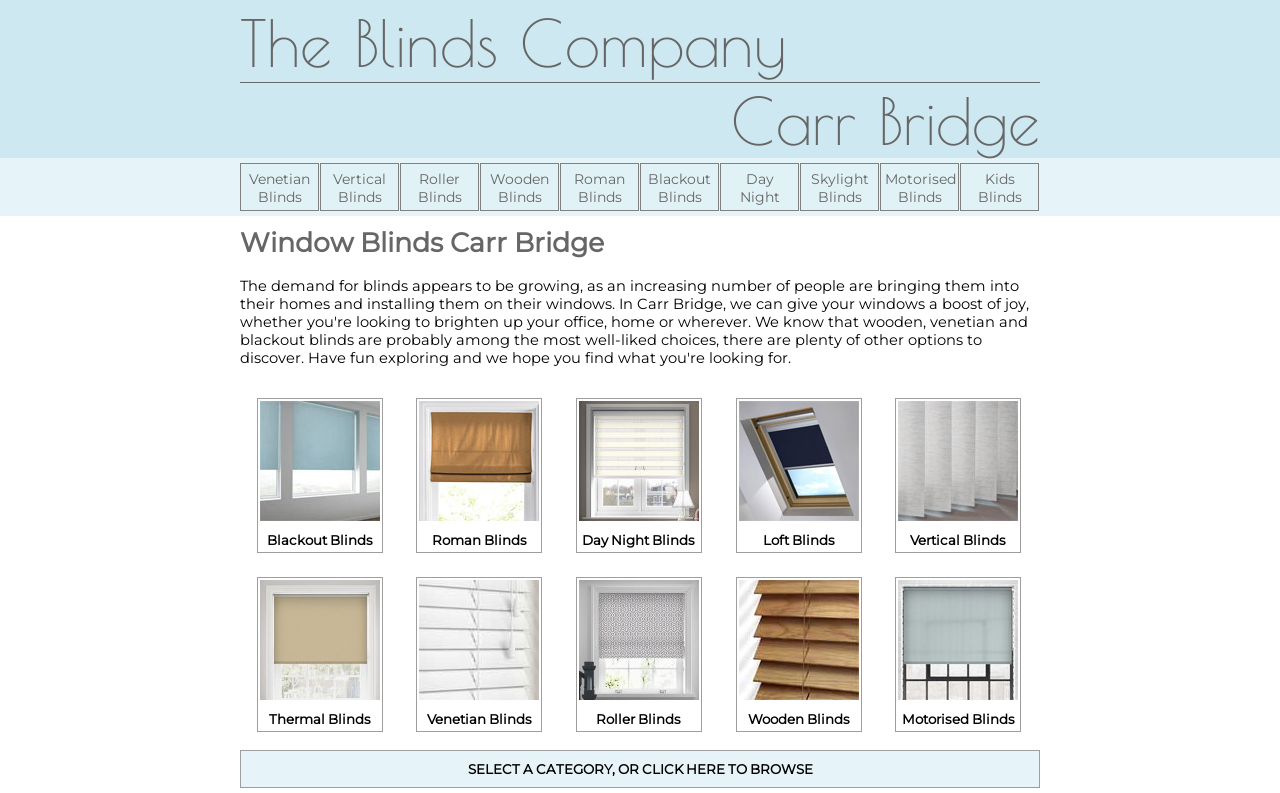Determine the bounding box coordinates for the UI element matching this description: "Motorised Blinds".

[0.702, 0.876, 0.795, 0.916]